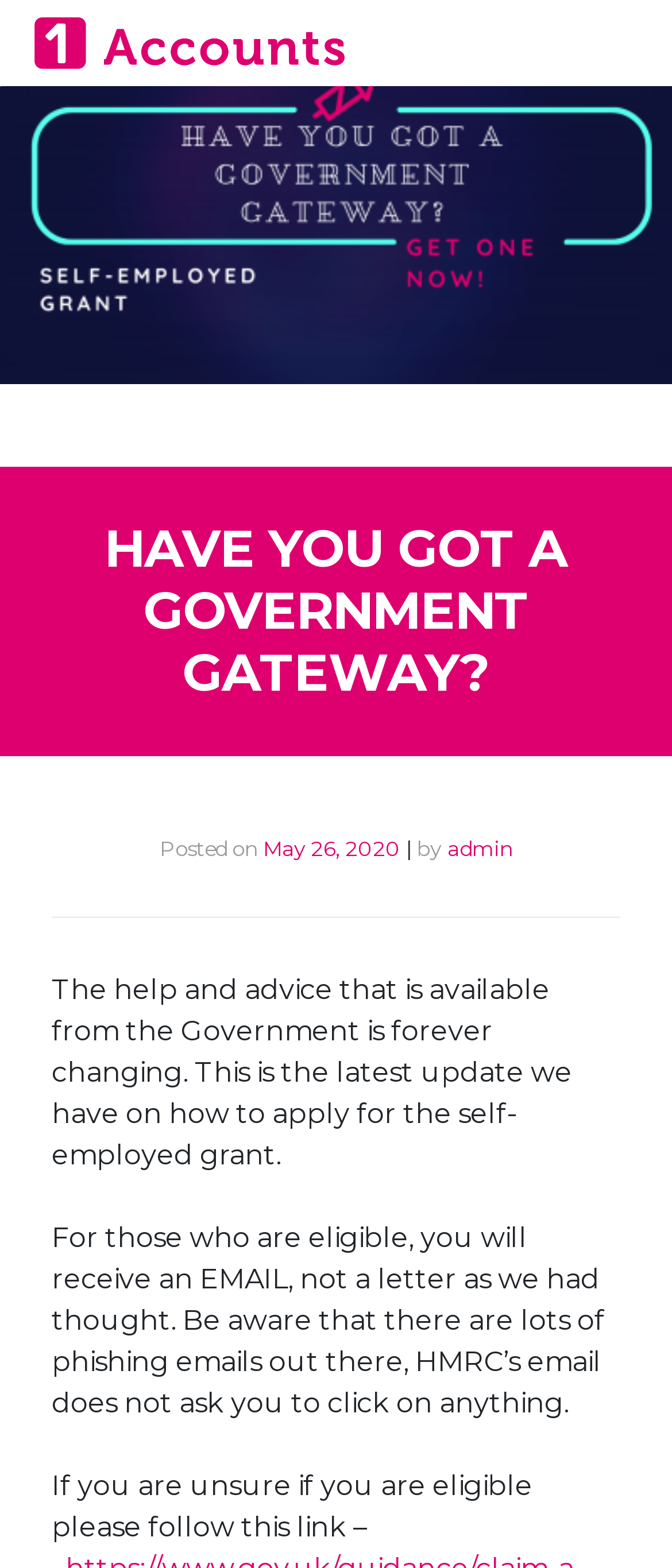What is the date of the latest update?
Could you answer the question with a detailed and thorough explanation?

I found the date of the latest update by looking at the link 'May 26, 2020' which is located below the heading 'HAVE YOU GOT A GOVERNMENT GATEWAY?' and above the text 'The help and advice that is available from the Government is forever changing.'